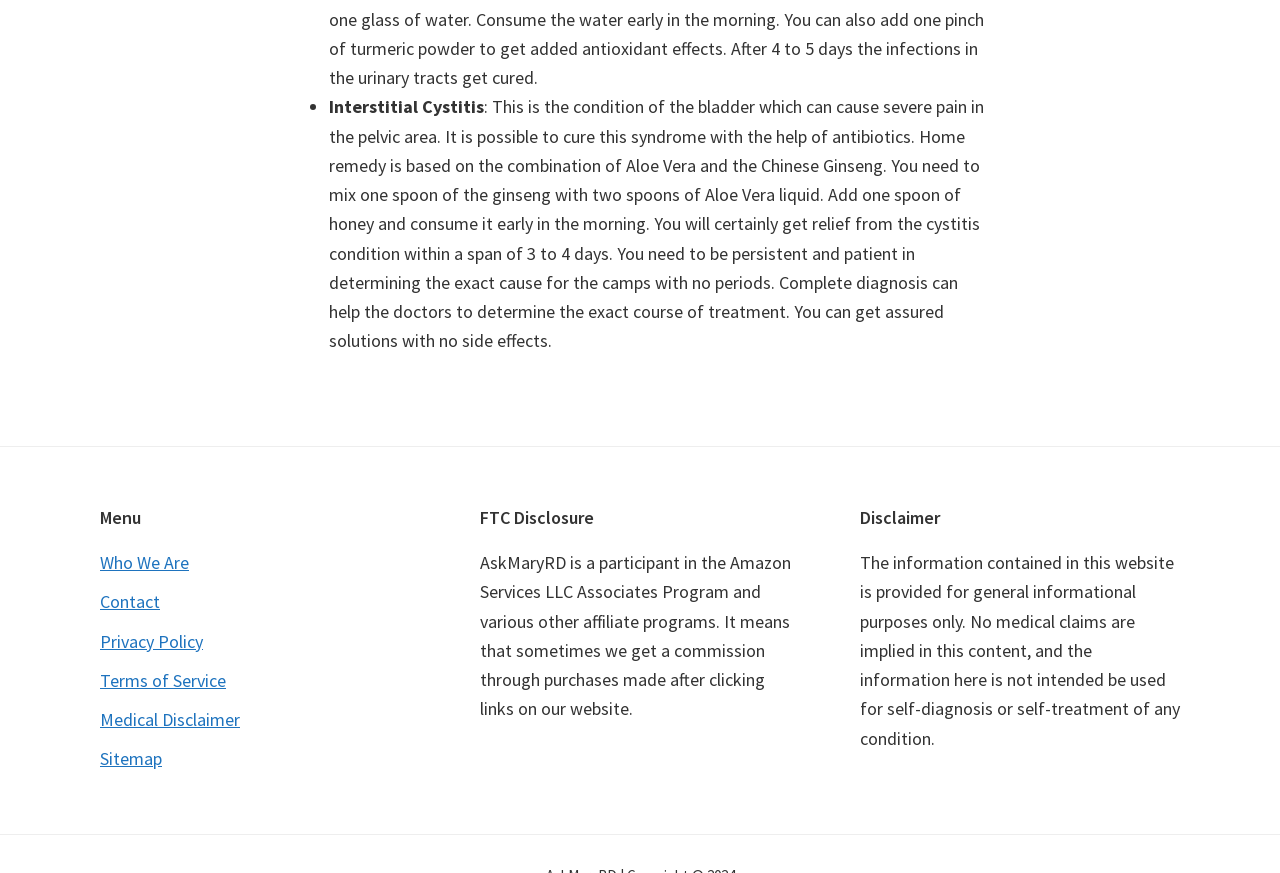What is the condition of the bladder discussed on this page?
Provide a comprehensive and detailed answer to the question.

The webpage discusses a condition of the bladder, which is mentioned in the first paragraph as 'Interstitial Cystitis', a condition that can cause severe pain in the pelvic area.